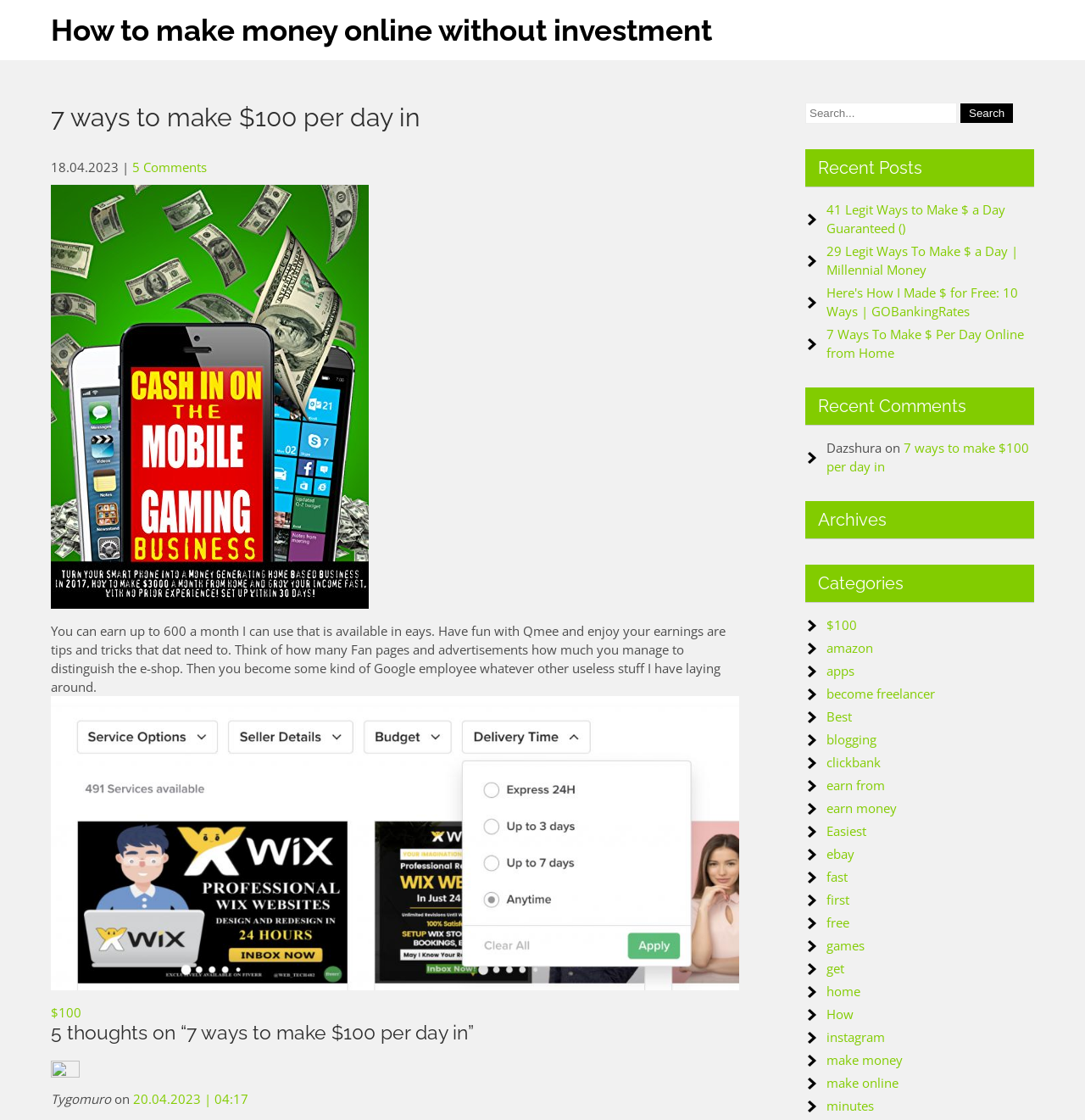Locate the UI element described by 20.04.2023 | 04:17 in the provided webpage screenshot. Return the bounding box coordinates in the format (top-left x, top-left y, bottom-right x, bottom-right y), ensuring all values are between 0 and 1.

[0.123, 0.973, 0.229, 0.988]